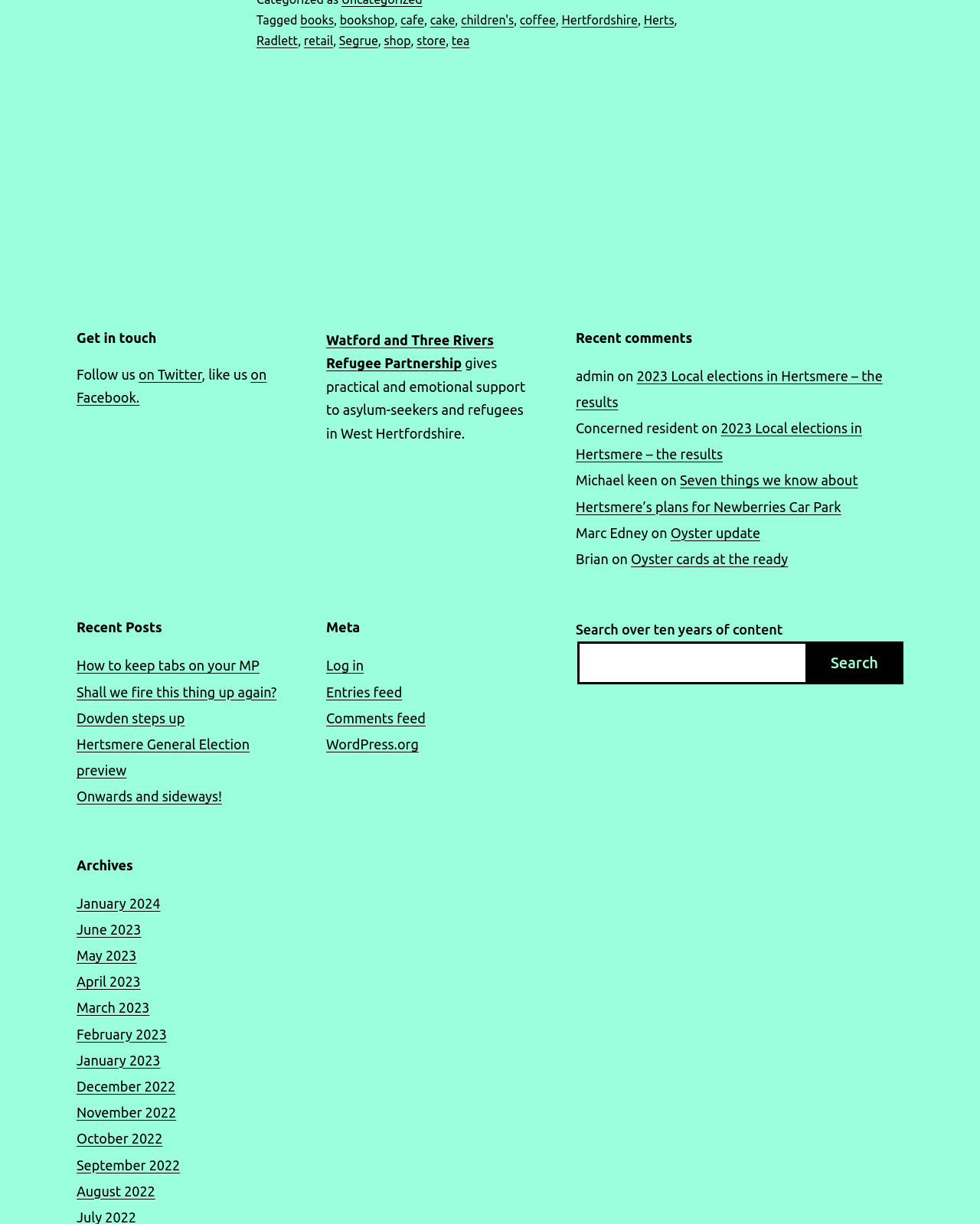What is the name of the refugee partnership?
Using the image as a reference, answer with just one word or a short phrase.

Watford and Three Rivers Refugee Partnership